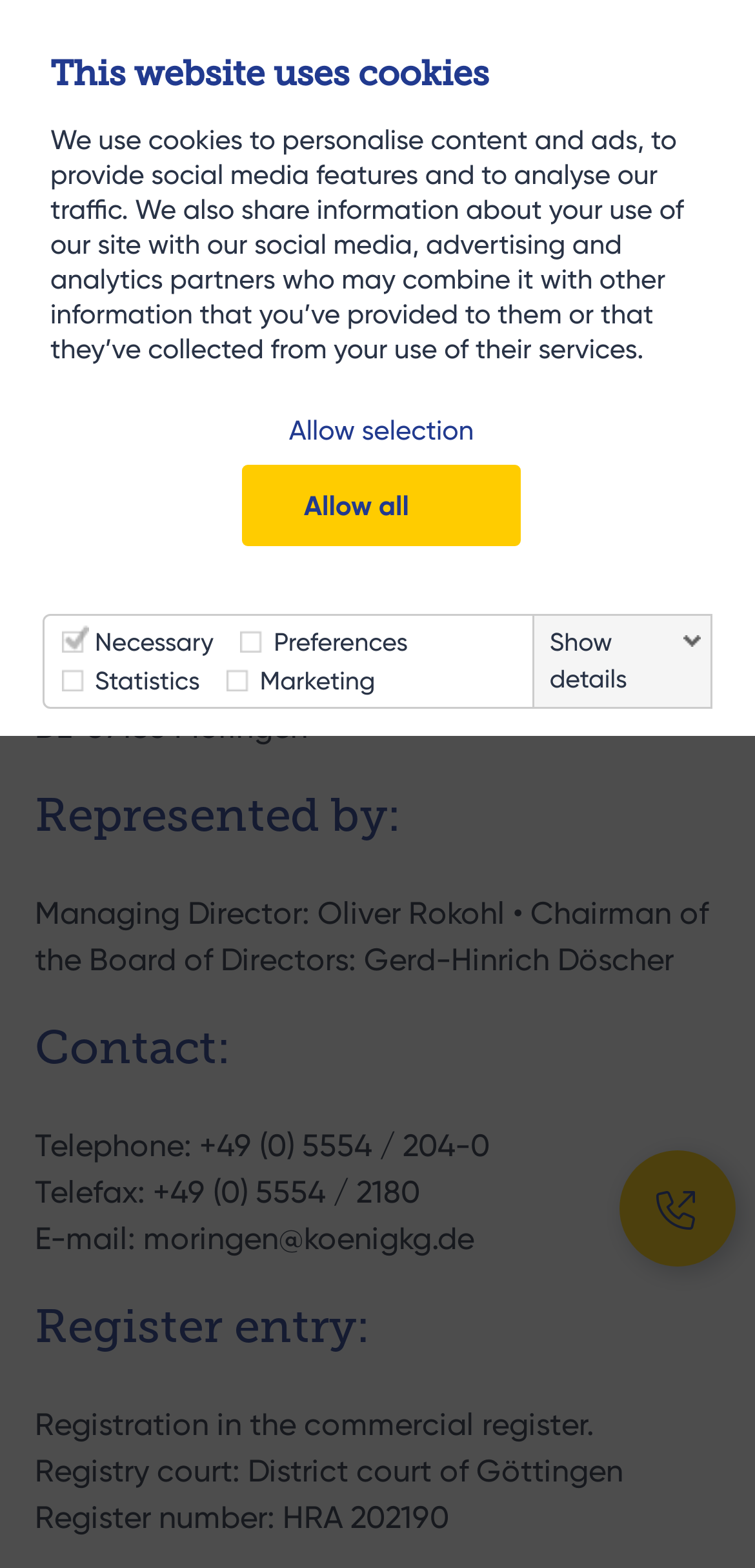Provide the bounding box coordinates of the area you need to click to execute the following instruction: "Click the 'Osnabrück' link".

[0.046, 0.094, 0.259, 0.124]